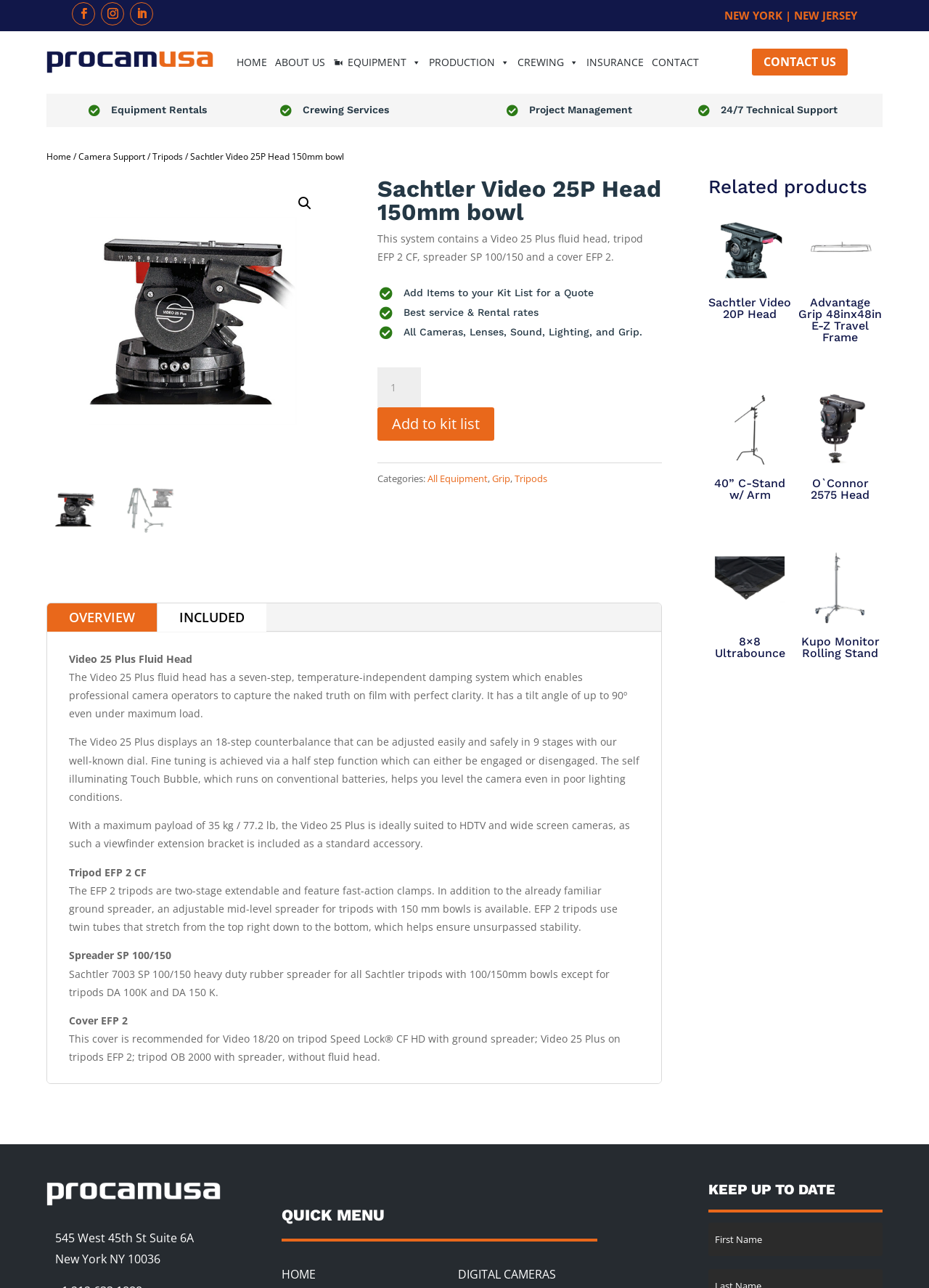Given the element description, predict the bounding box coordinates in the format (top-left x, top-left y, bottom-right x, bottom-right y). Make sure all values are between 0 and 1. Here is the element description: O`Connor 2575 Head

[0.859, 0.301, 0.95, 0.394]